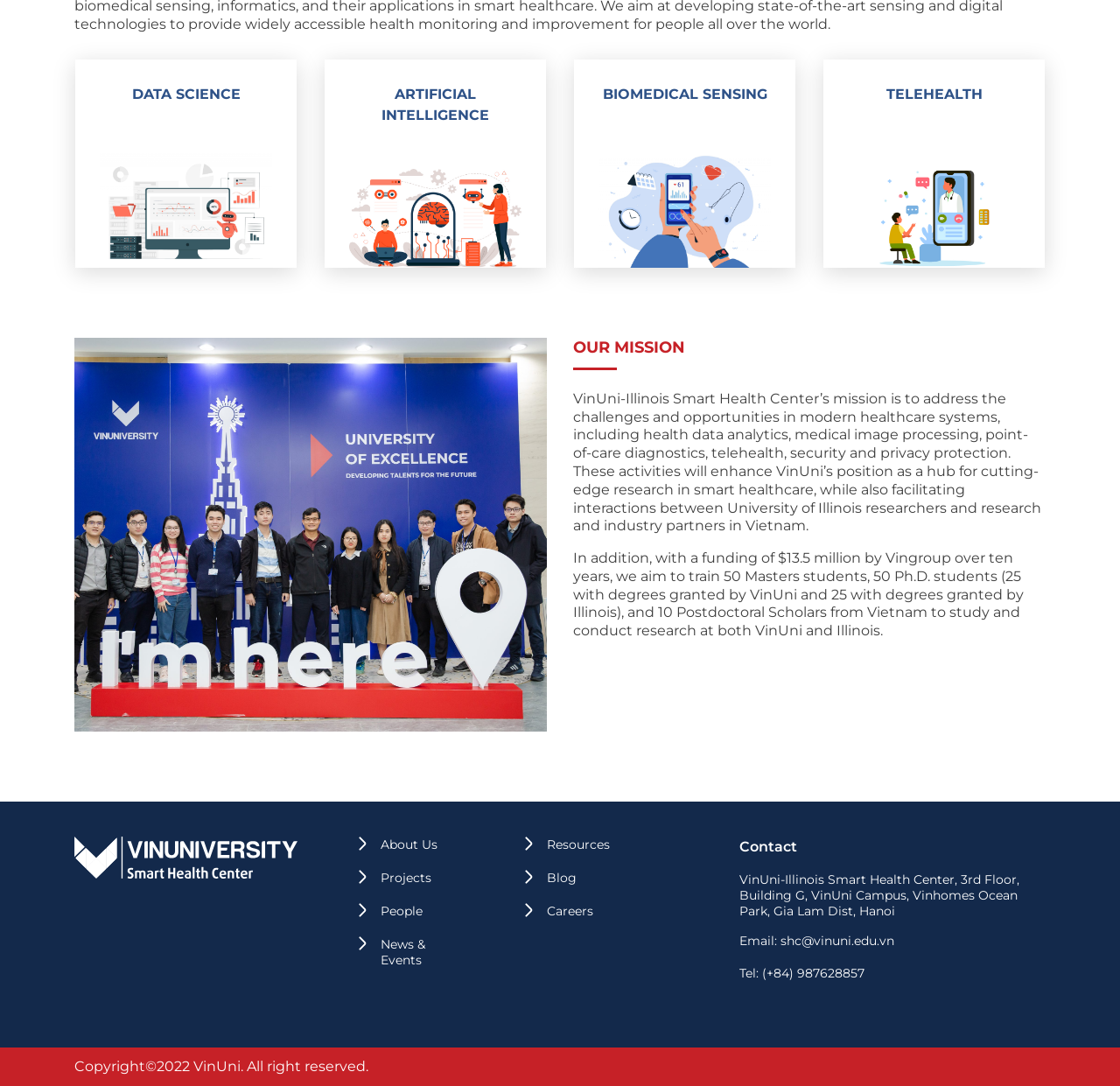Determine the bounding box coordinates for the HTML element described here: "alt="Smarthealthcenter"".

[0.066, 0.77, 0.266, 0.809]